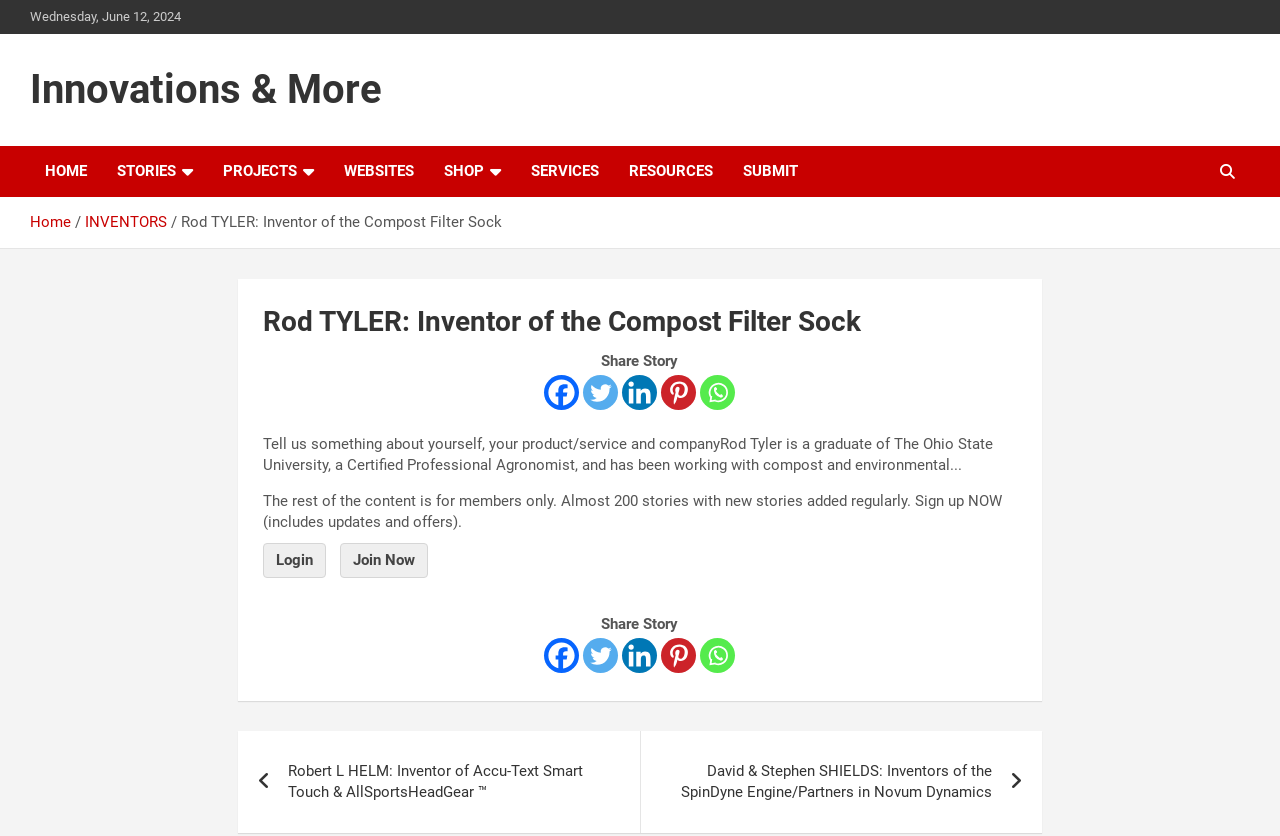Identify the bounding box coordinates of the area you need to click to perform the following instruction: "Click on Join Now".

[0.266, 0.649, 0.335, 0.691]